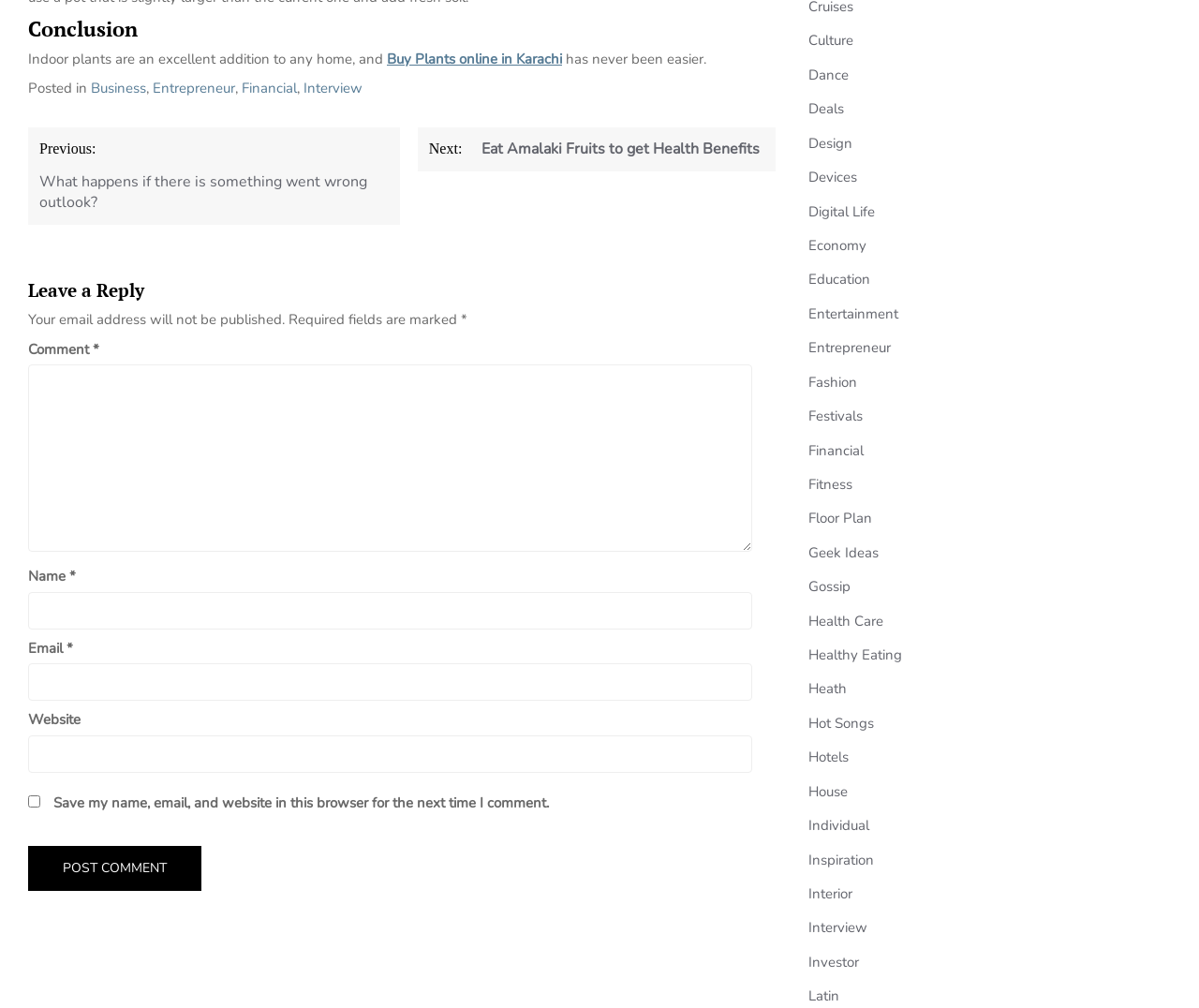Please give a one-word or short phrase response to the following question: 
What are the other topics available on this website?

Various topics like Culture, Dance, Deals, etc.